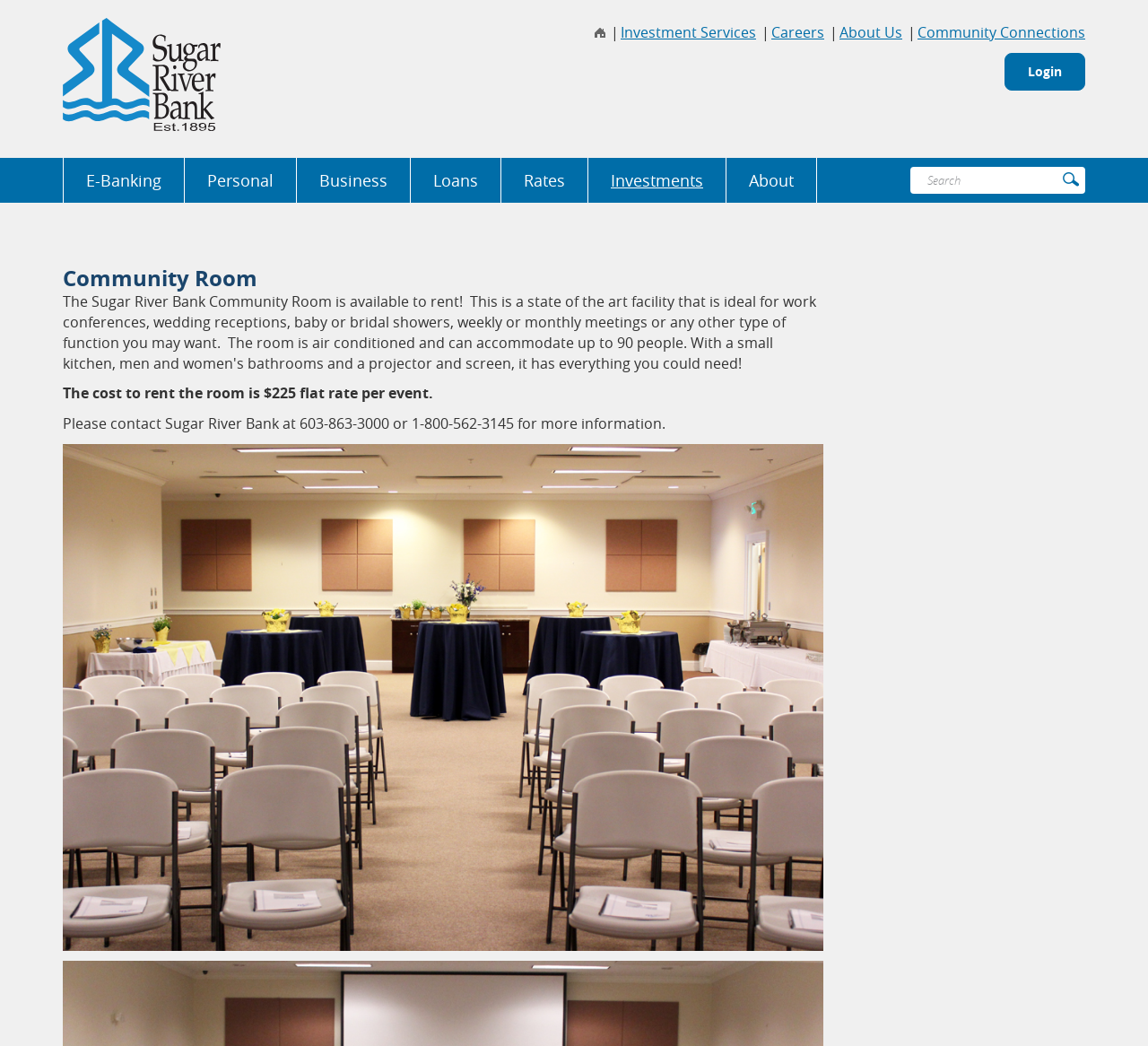Pinpoint the bounding box coordinates of the element to be clicked to execute the instruction: "Click the Community Connections link".

[0.799, 0.021, 0.945, 0.04]